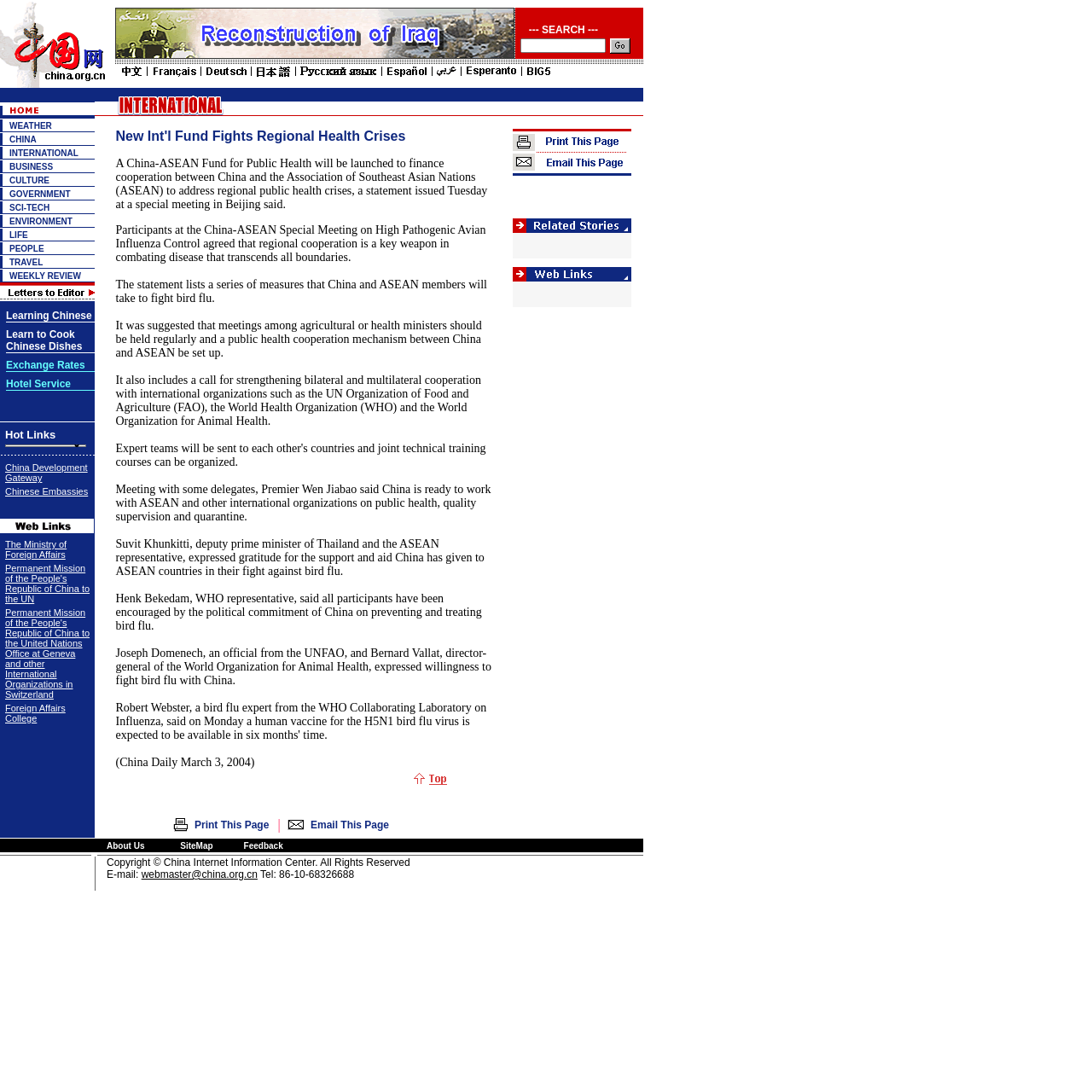What is the function of the button next to the search bar?
Please describe in detail the information shown in the image to answer the question.

The button next to the search bar is likely a submit button that allows users to submit their search query. When clicked, it will execute the search and display the relevant results.